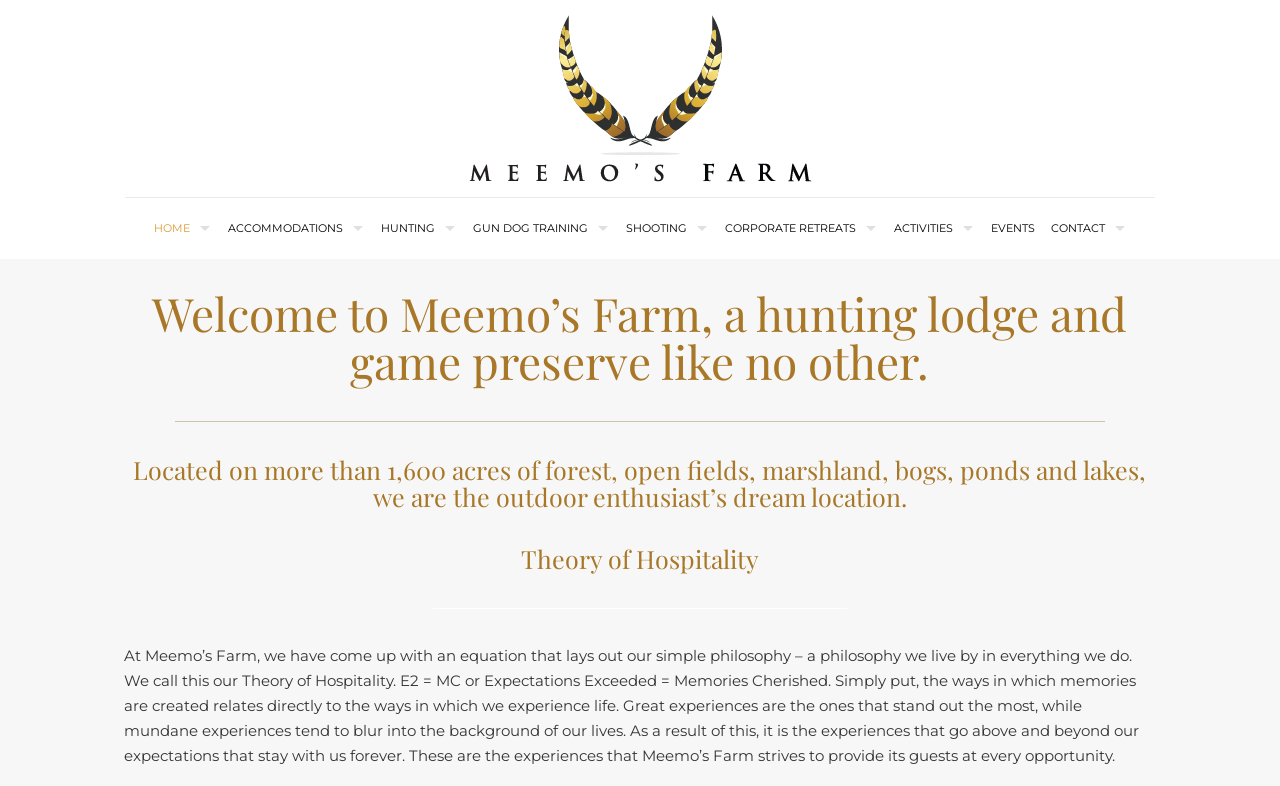Illustrate the webpage with a detailed description.

The webpage is about Meemo's Farm, a hunting lodge and game preserve in Evart, Michigan. At the top of the page, there is a logo of Meemo's Farm, situated almost centrally, with a navigation menu to its right. The menu consists of 8 links: HOME, ACCOMMODATIONS, HUNTING, GUN DOG TRAINING, SHOOTING, CORPORATE RETREATS, ACTIVITIES, and EVENTS, followed by CONTACT at the end.

Below the navigation menu, there is a heading that welcomes visitors to Meemo's Farm, describing it as a unique hunting lodge and game preserve. Underneath this heading, there is another heading that provides more information about the location, stating that it spans over 1,600 acres of diverse landscapes.

Further down, there is a third heading titled "Theory of Hospitality", which is followed by a block of text that explains the farm's philosophy. The text describes the farm's goal of exceeding guests' expectations and creating cherished memories through exceptional experiences.